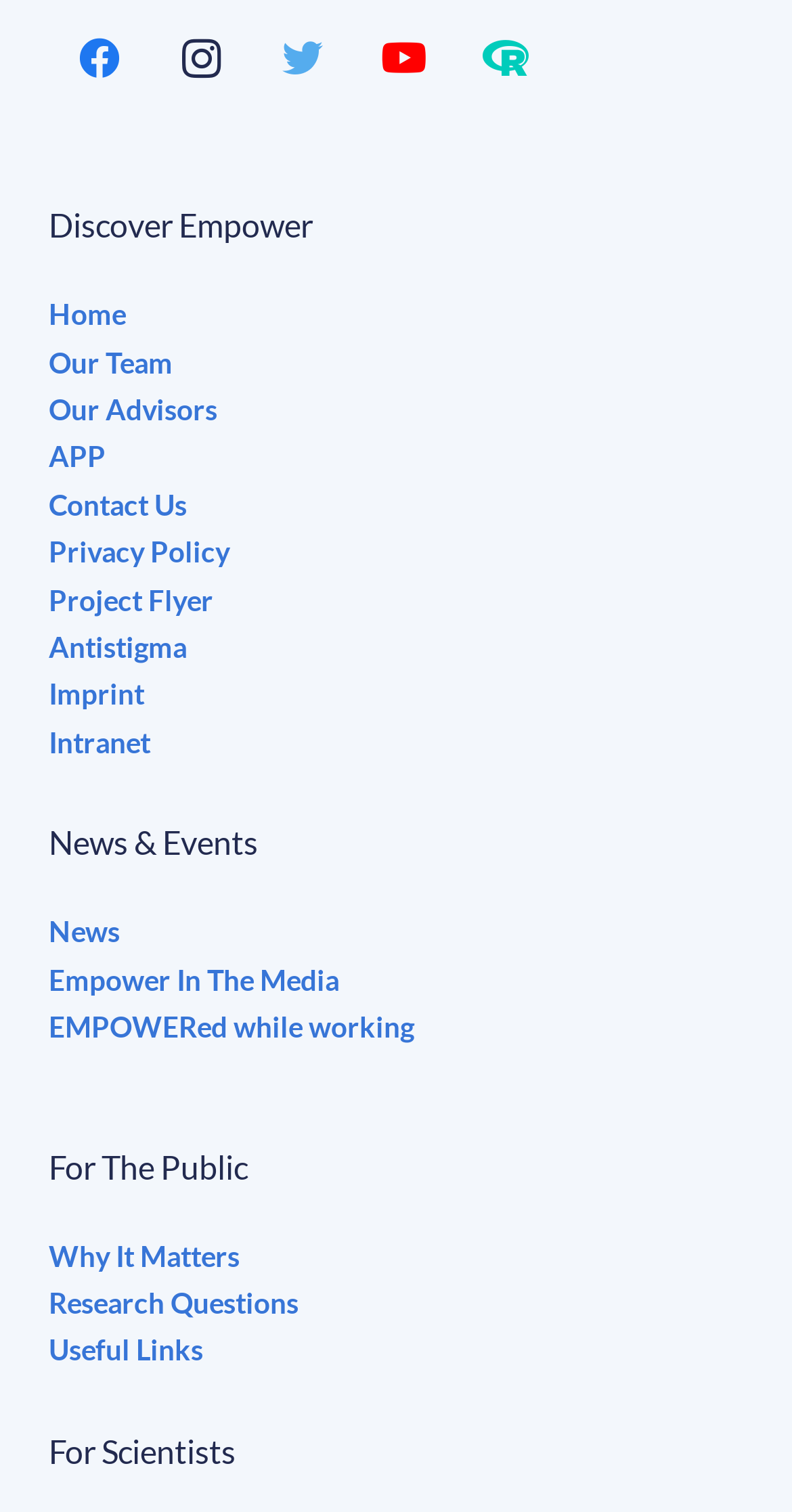Using the element description Why It Matters, predict the bounding box coordinates for the UI element. Provide the coordinates in (top-left x, top-left y, bottom-right x, bottom-right y) format with values ranging from 0 to 1.

[0.062, 0.819, 0.303, 0.842]